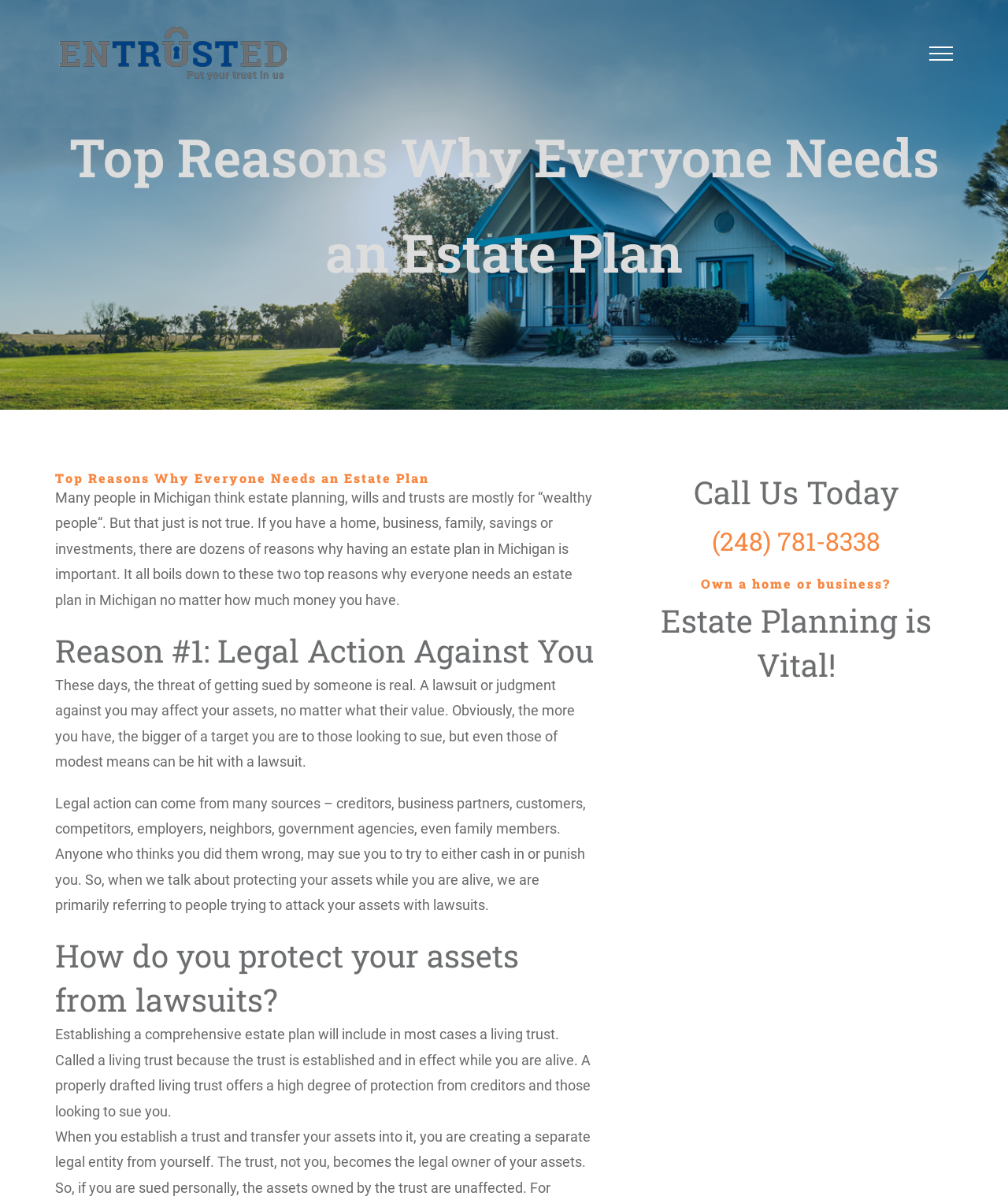Refer to the image and provide an in-depth answer to the question:
What is the main topic of this webpage?

Based on the webpage content, it is clear that the main topic is estate planning, as it discusses the importance of having an estate plan, reasons why everyone needs one, and how to protect assets from lawsuits.